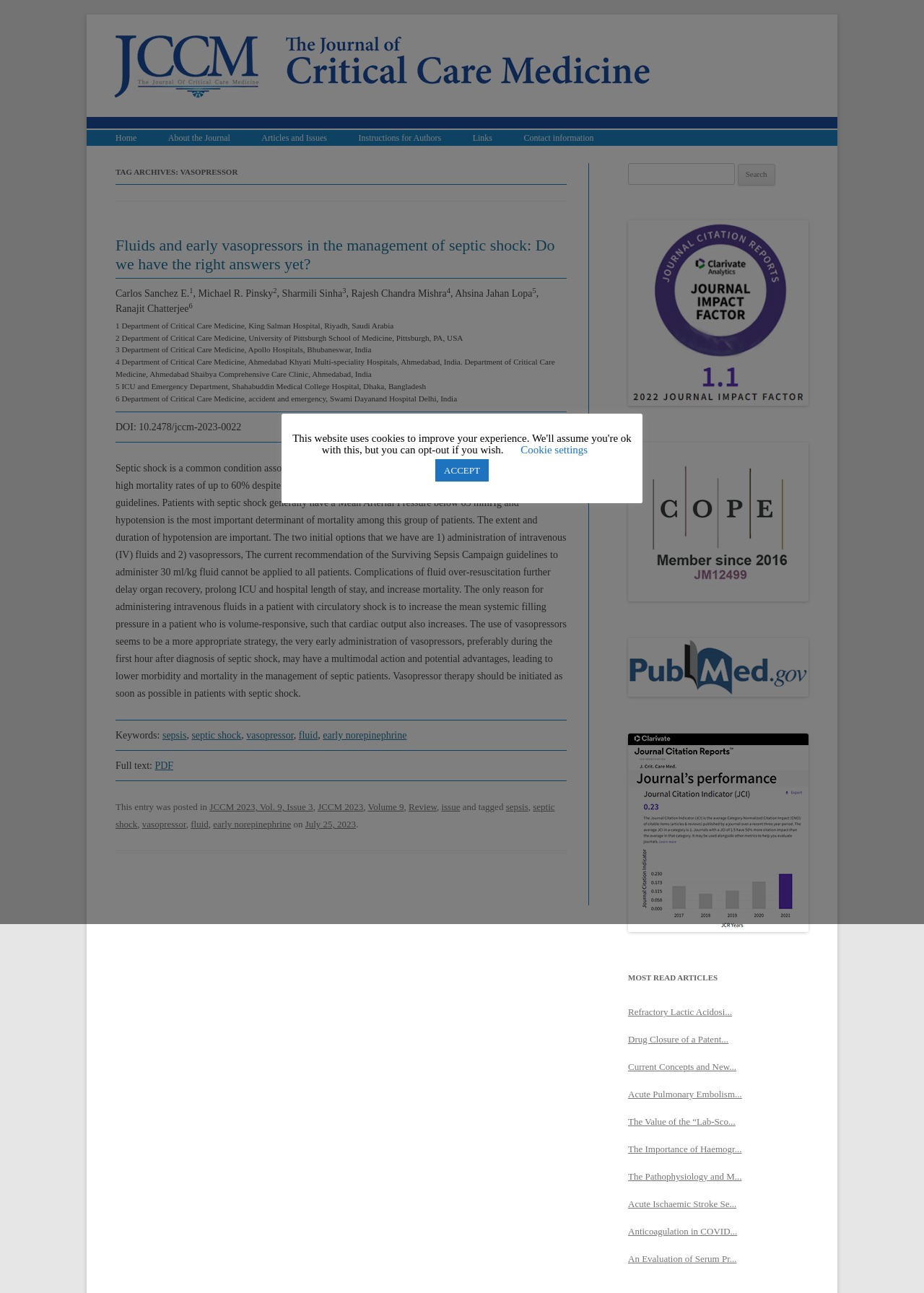Show the bounding box coordinates of the region that should be clicked to follow the instruction: "Access the electronic and printed journal."

[0.182, 0.126, 0.338, 0.151]